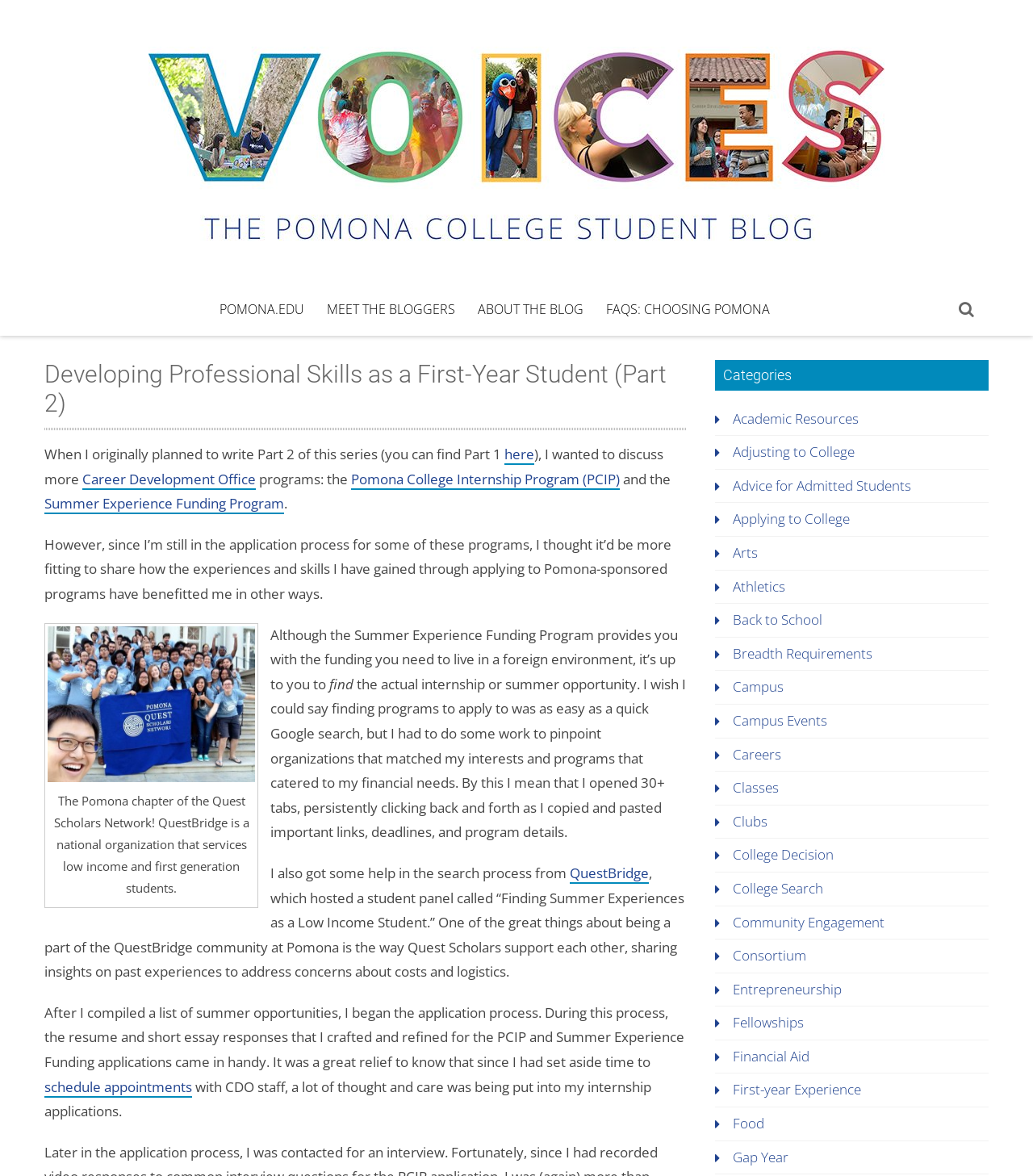Respond to the question below with a single word or phrase:
What is the name of the organization that services low-income and first-generation students?

QuestBridge